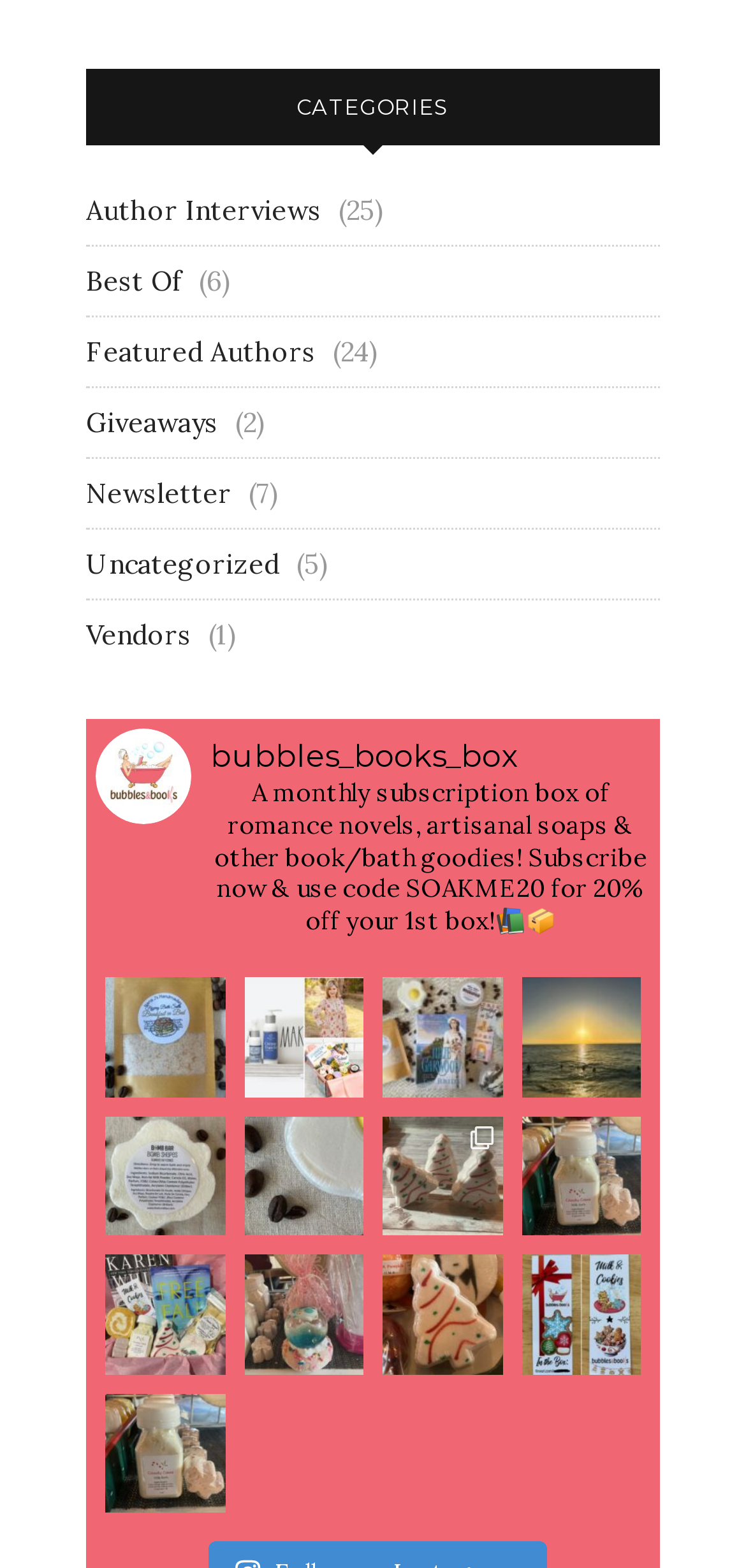Identify the bounding box for the UI element specified in this description: "Featured Authors". The coordinates must be four float numbers between 0 and 1, formatted as [left, top, right, bottom].

[0.115, 0.213, 0.423, 0.235]